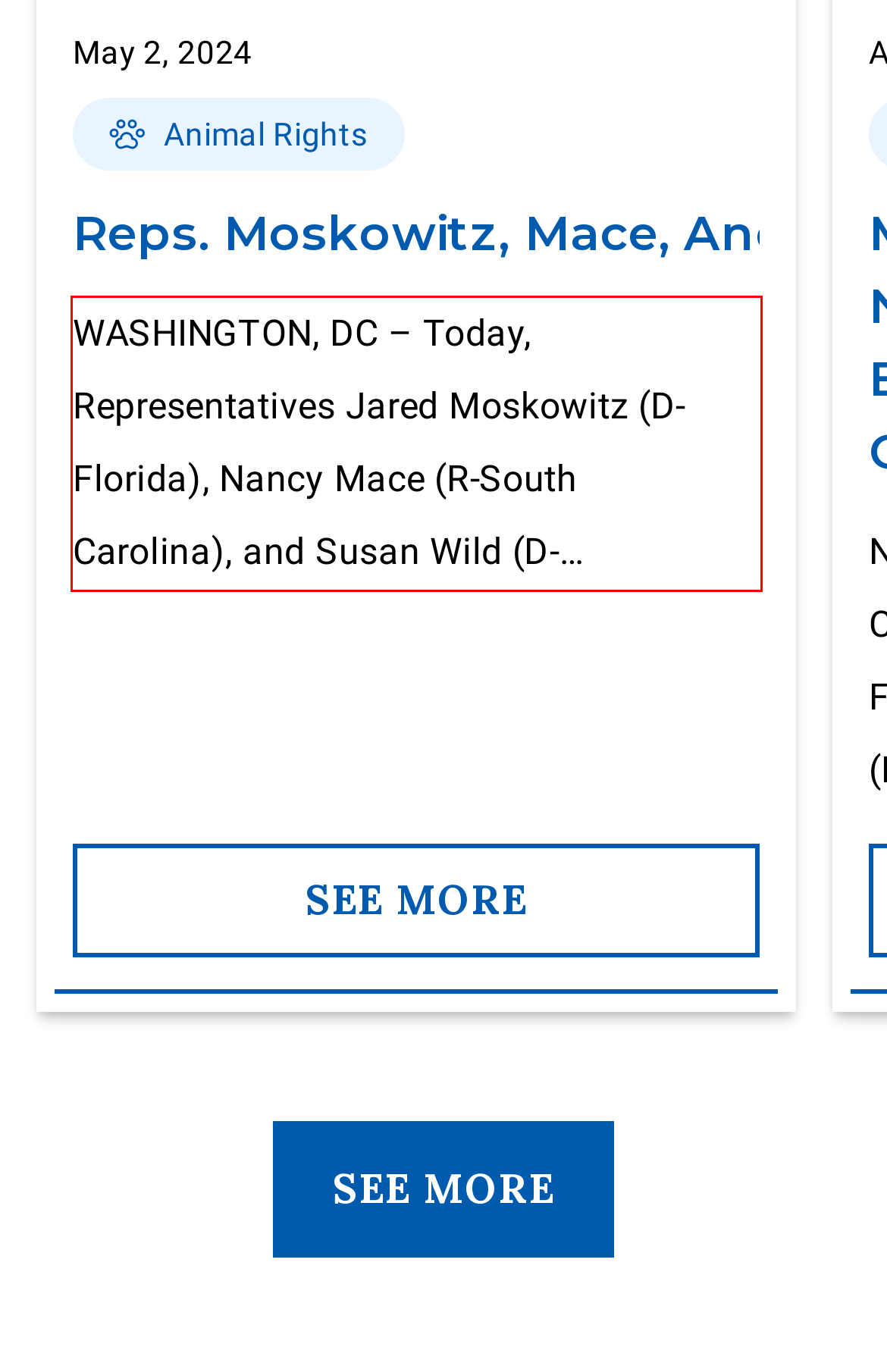Examine the screenshot of the webpage, locate the red bounding box, and generate the text contained within it.

WASHINGTON, DC – Today, Representatives Jared Moskowitz (D-Florida), Nancy Mace (R-South Carolina), and Susan Wild (D-Pennsylvania) announced they are formally starting the Congressional Dog Lovers Caucus (CDLC). The CDLC will serve as an informal, bipartisan group of Members and staff dedicated to their shared love of dogs for the companionship, friendship, family, and health benefits that they provide. In the coming months, the CDLD will aim to hold events on Capitol Hill for Members and staff. “Dogs […]